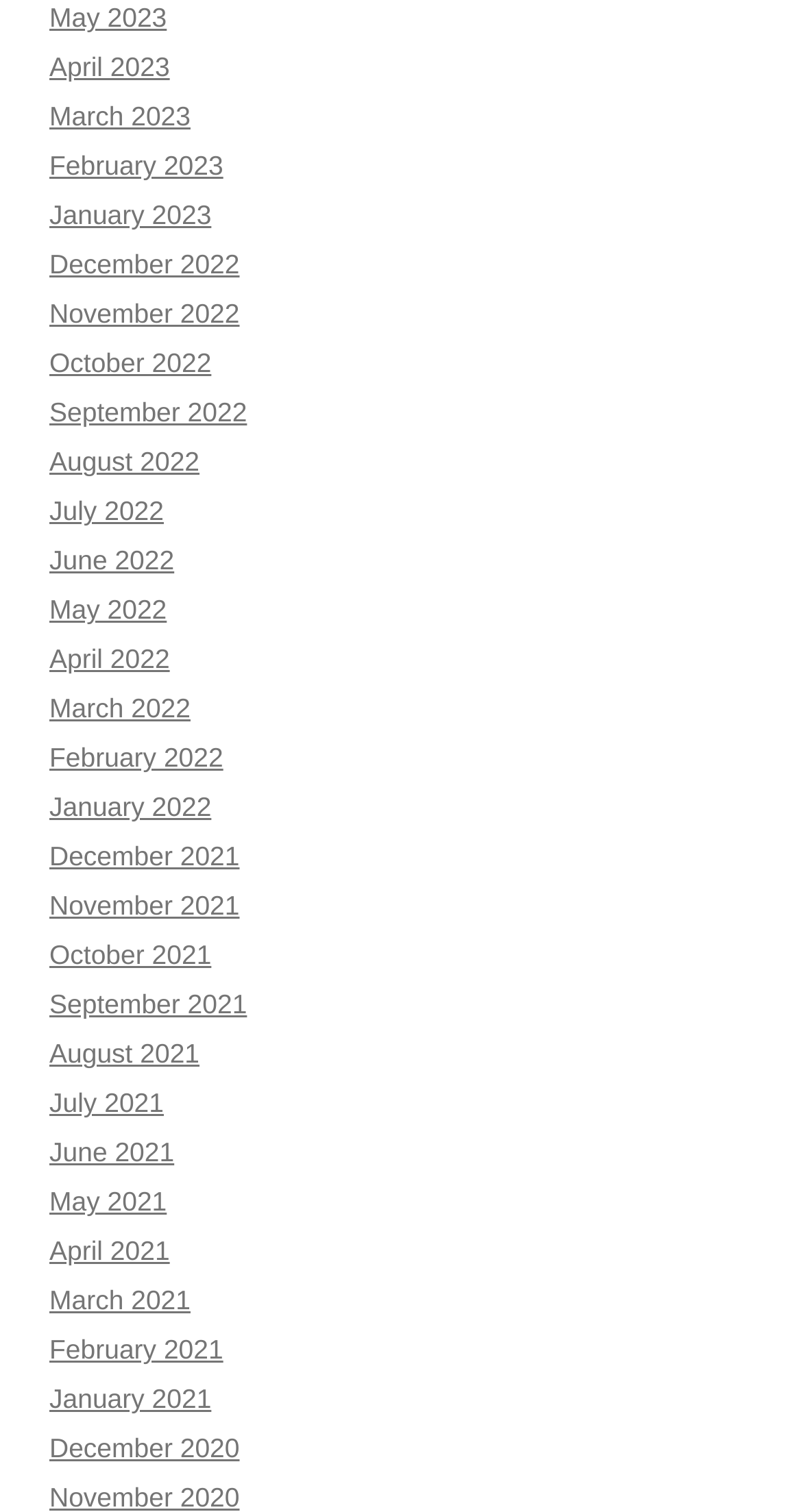Determine the bounding box coordinates of the clickable region to carry out the instruction: "Check January 2021".

[0.062, 0.915, 0.264, 0.936]